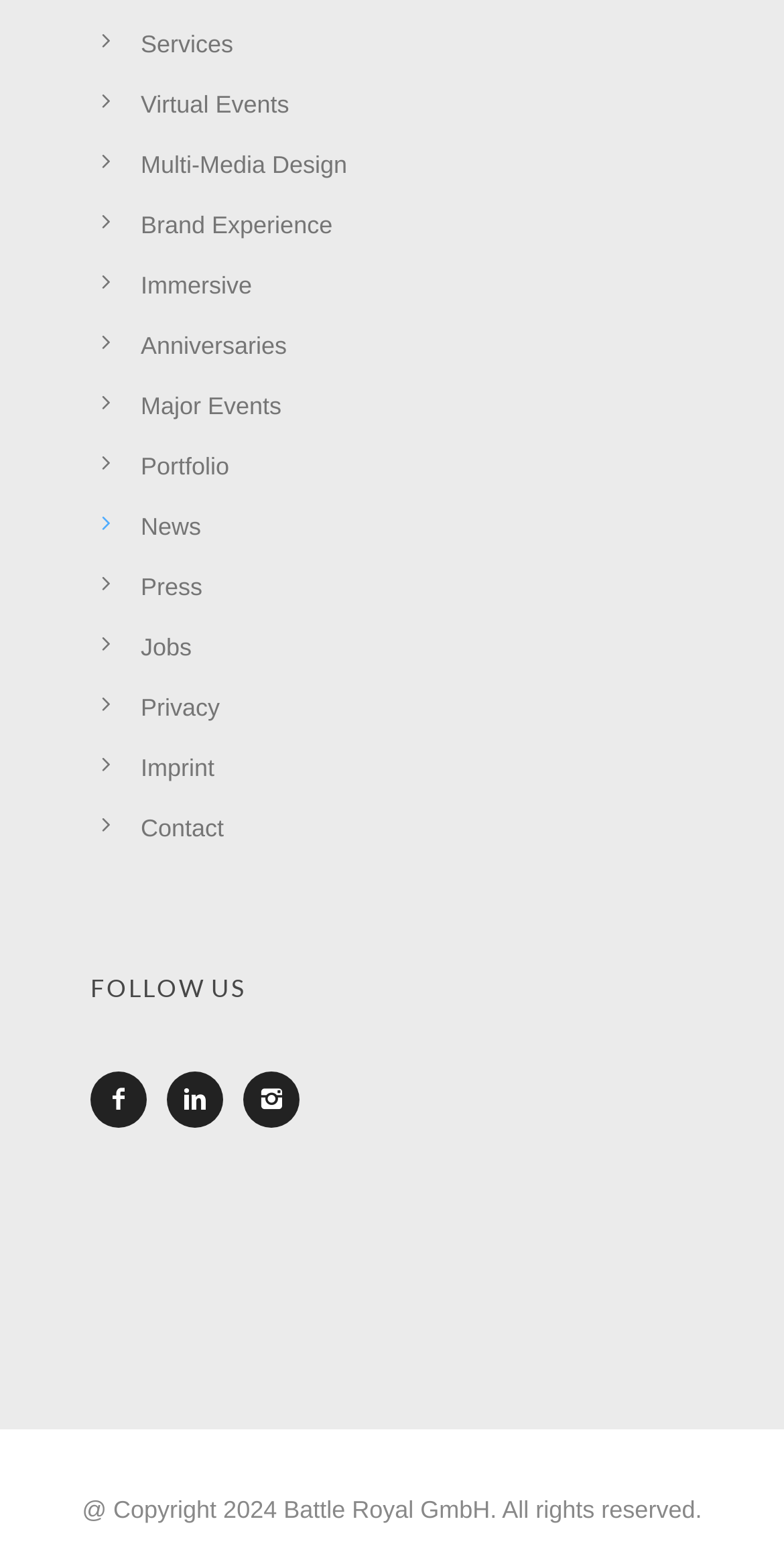Use a single word or phrase to answer the question:
What is the company name mentioned in the copyright information?

Battle Royal GmbH